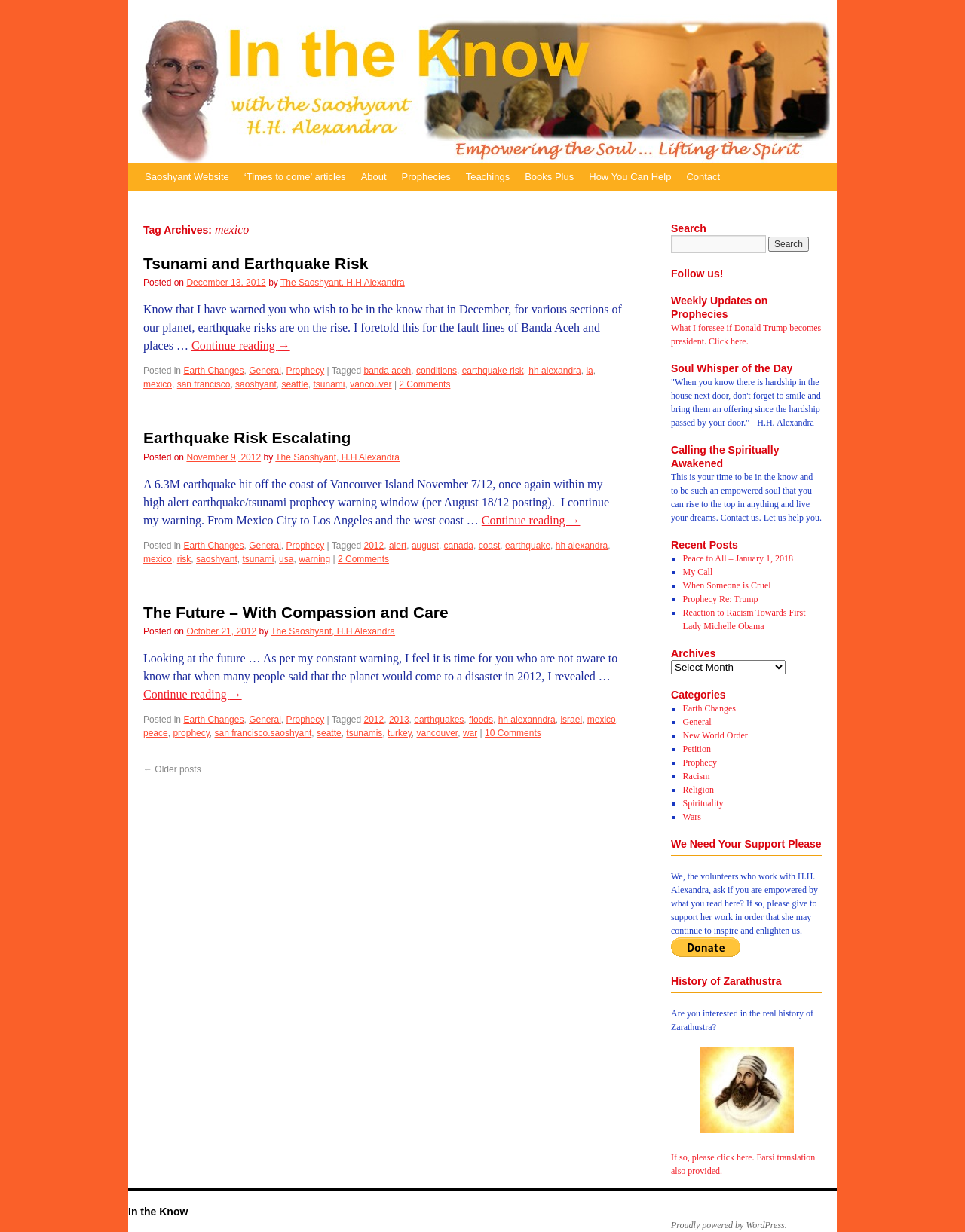Based on the description "When Someone is Cruel", find the bounding box of the specified UI element.

[0.707, 0.471, 0.799, 0.48]